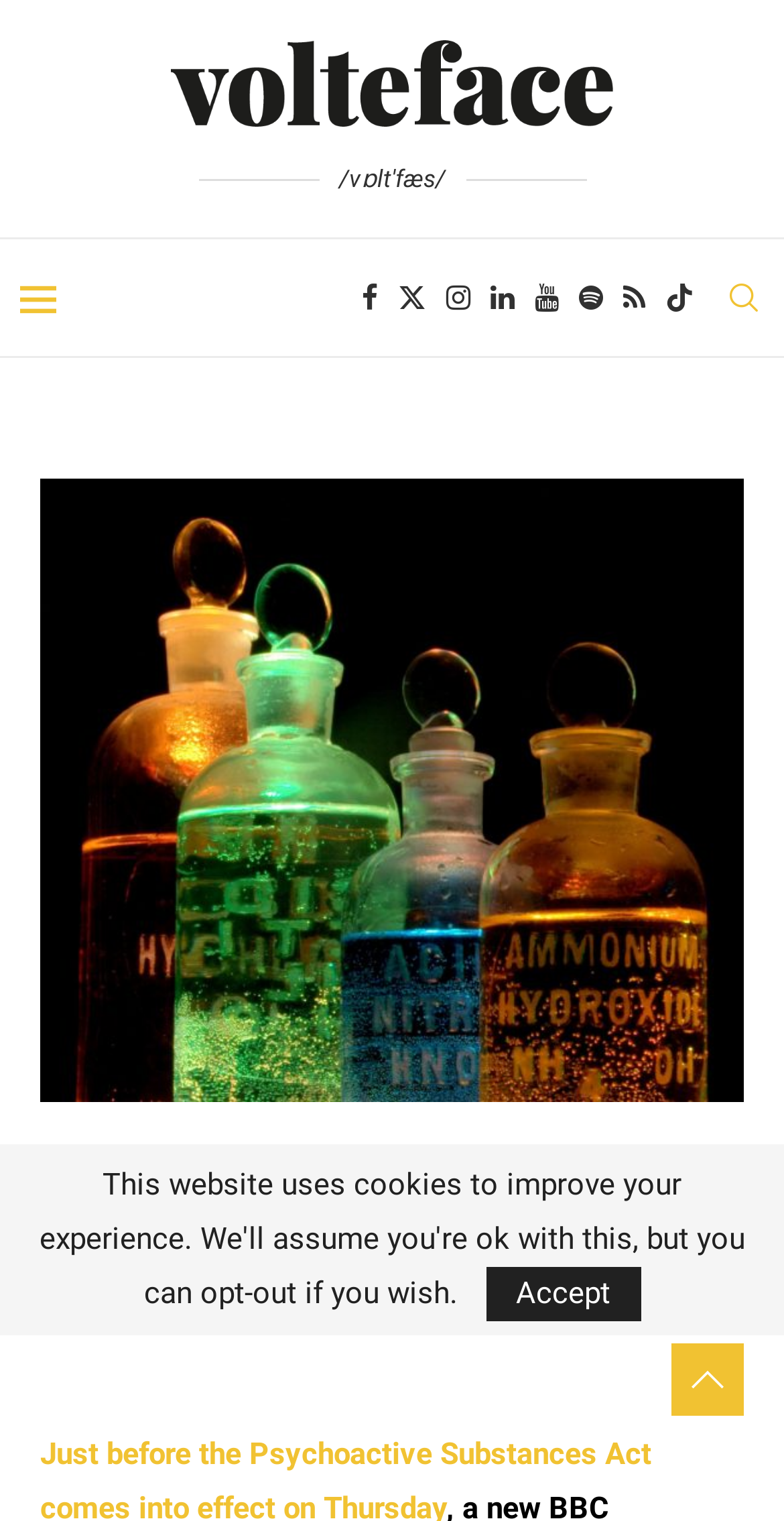When was the article published?
Please use the image to deliver a detailed and complete answer.

I found the publication date by looking at the time element, which contains the text 'December 26, 2019'.